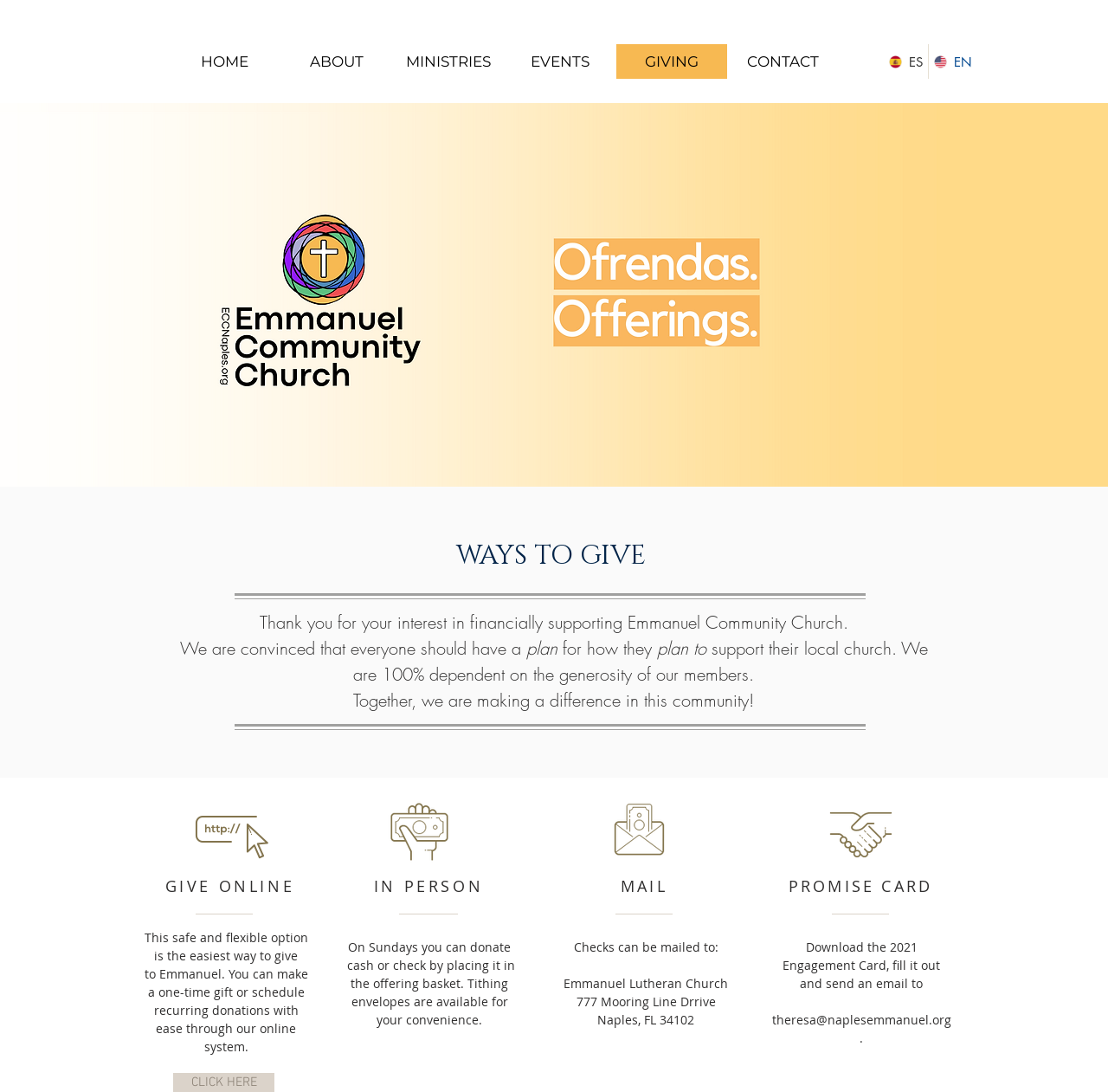Show the bounding box coordinates for the HTML element described as: "HOME".

[0.152, 0.04, 0.253, 0.072]